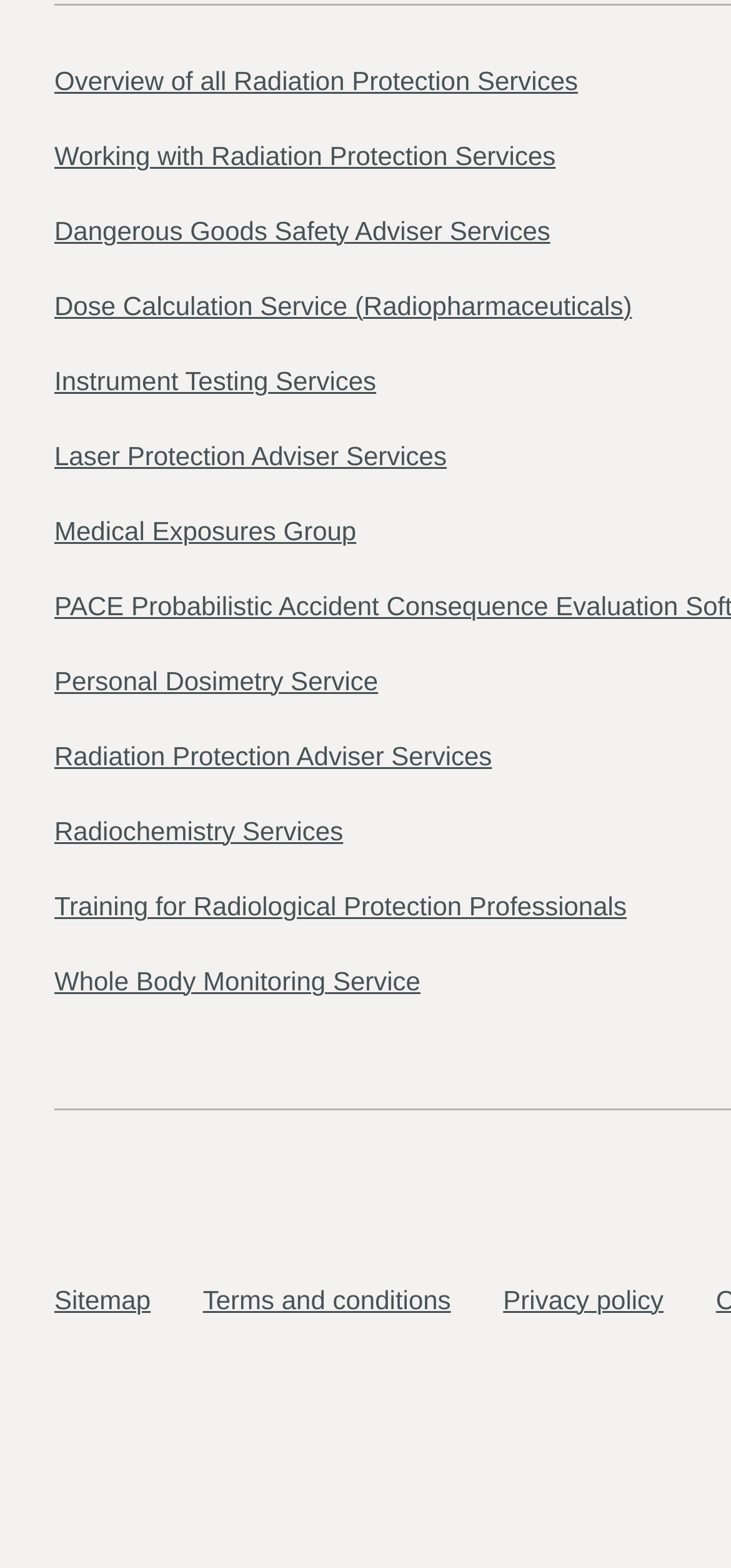Could you locate the bounding box coordinates for the section that should be clicked to accomplish this task: "view the post about planning a family road trip".

None